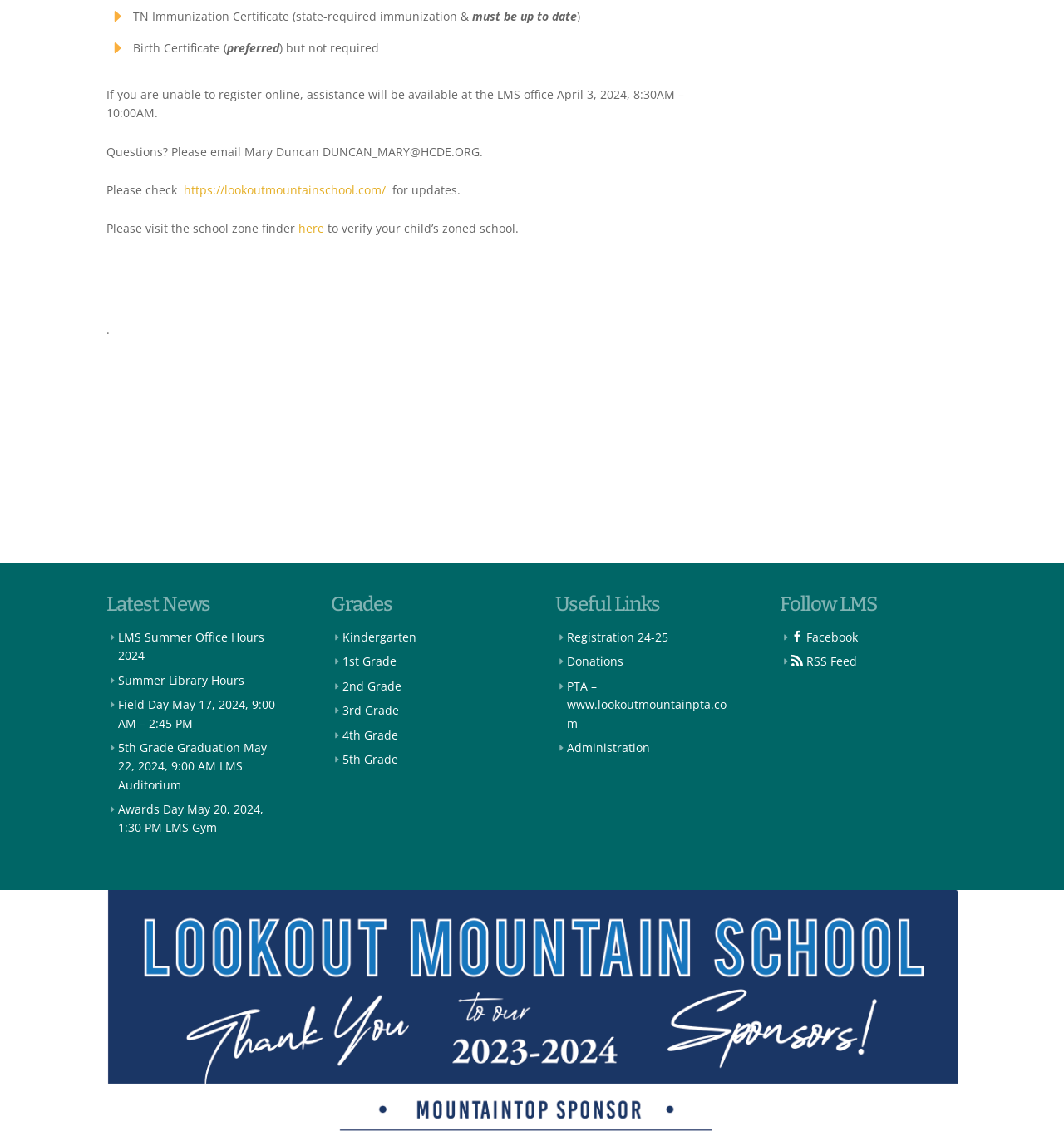Determine the bounding box for the HTML element described here: "Administration". The coordinates should be given as [left, top, right, bottom] with each number being a float between 0 and 1.

[0.533, 0.654, 0.611, 0.668]